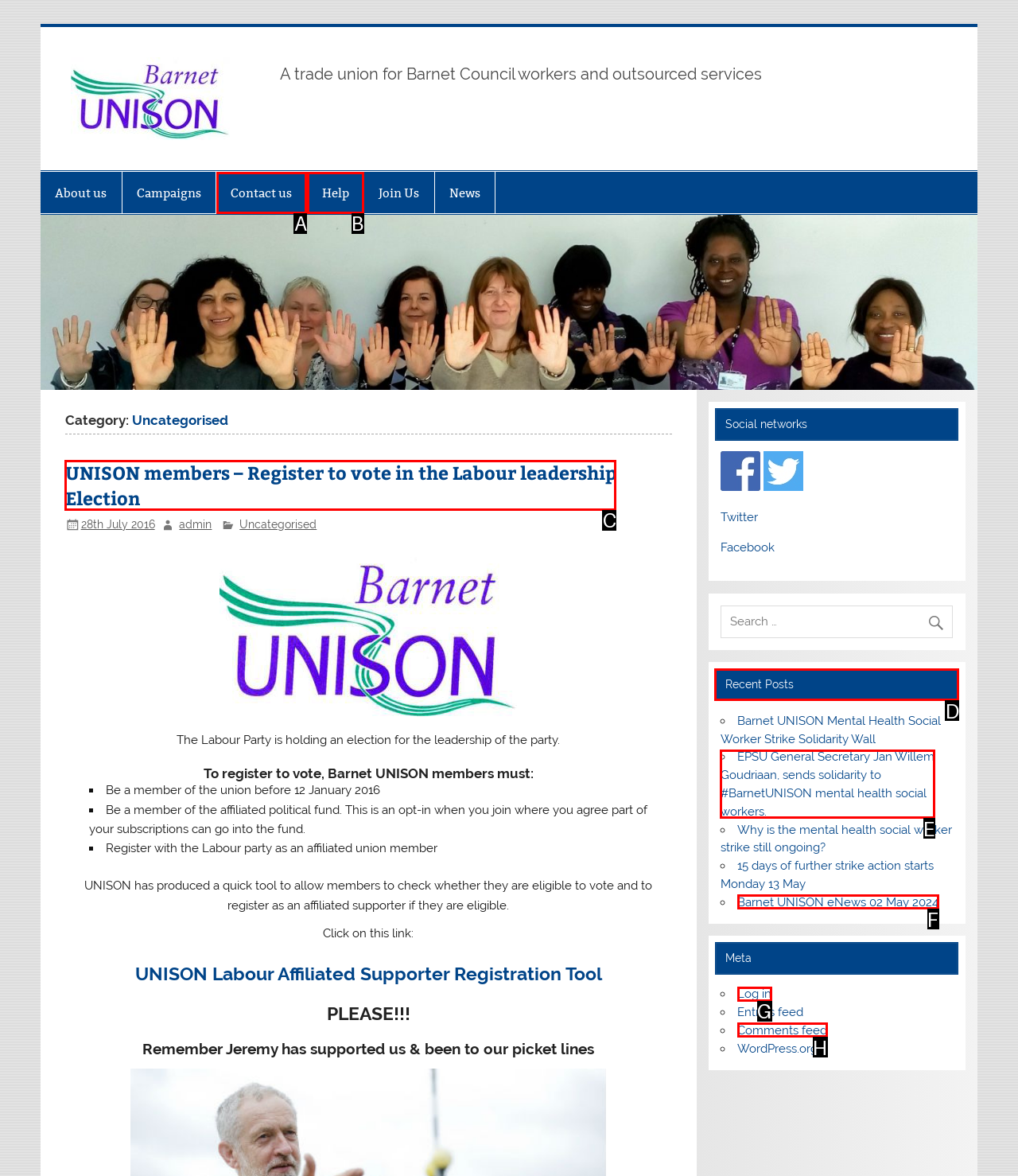Which UI element should you click on to achieve the following task: Check the 'Recent Posts'? Provide the letter of the correct option.

D